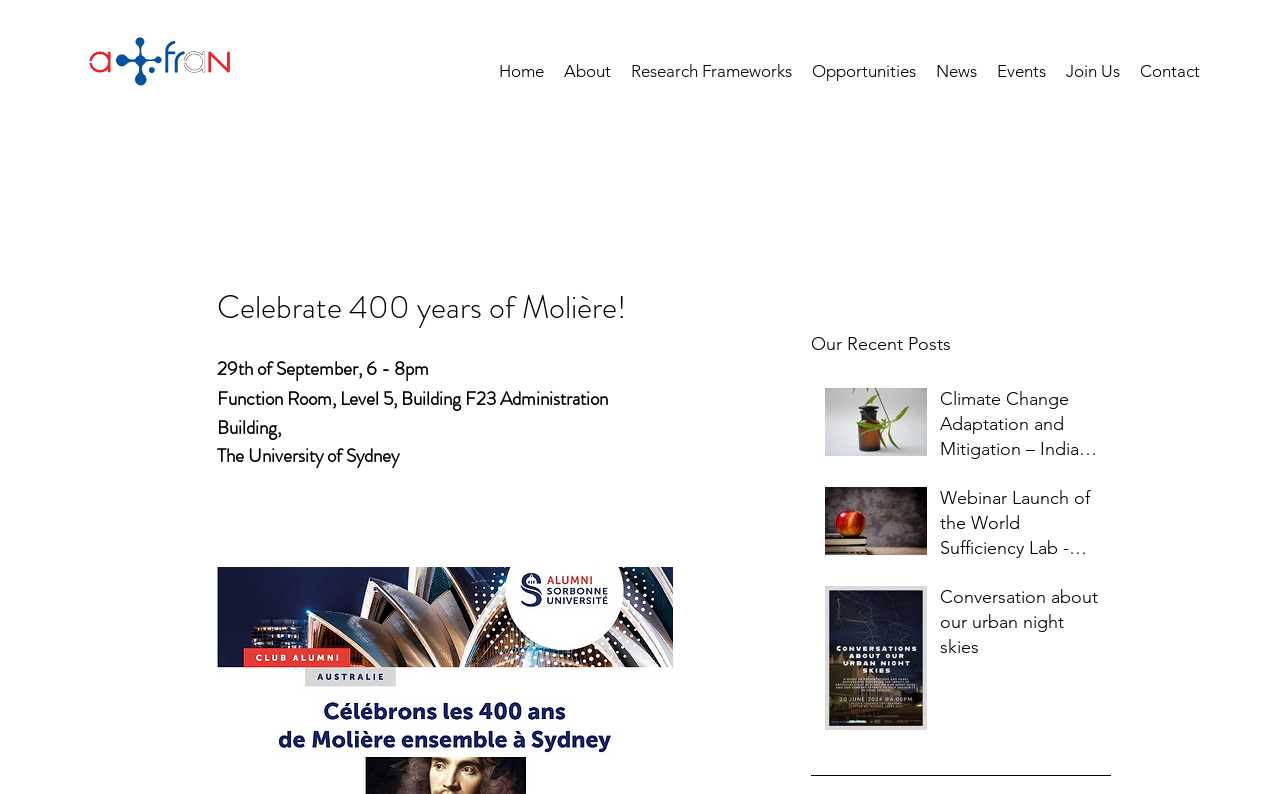Extract the bounding box coordinates of the UI element described by: "Join Us". The coordinates should include four float numbers ranging from 0 to 1, e.g., [left, top, right, bottom].

[0.825, 0.05, 0.883, 0.128]